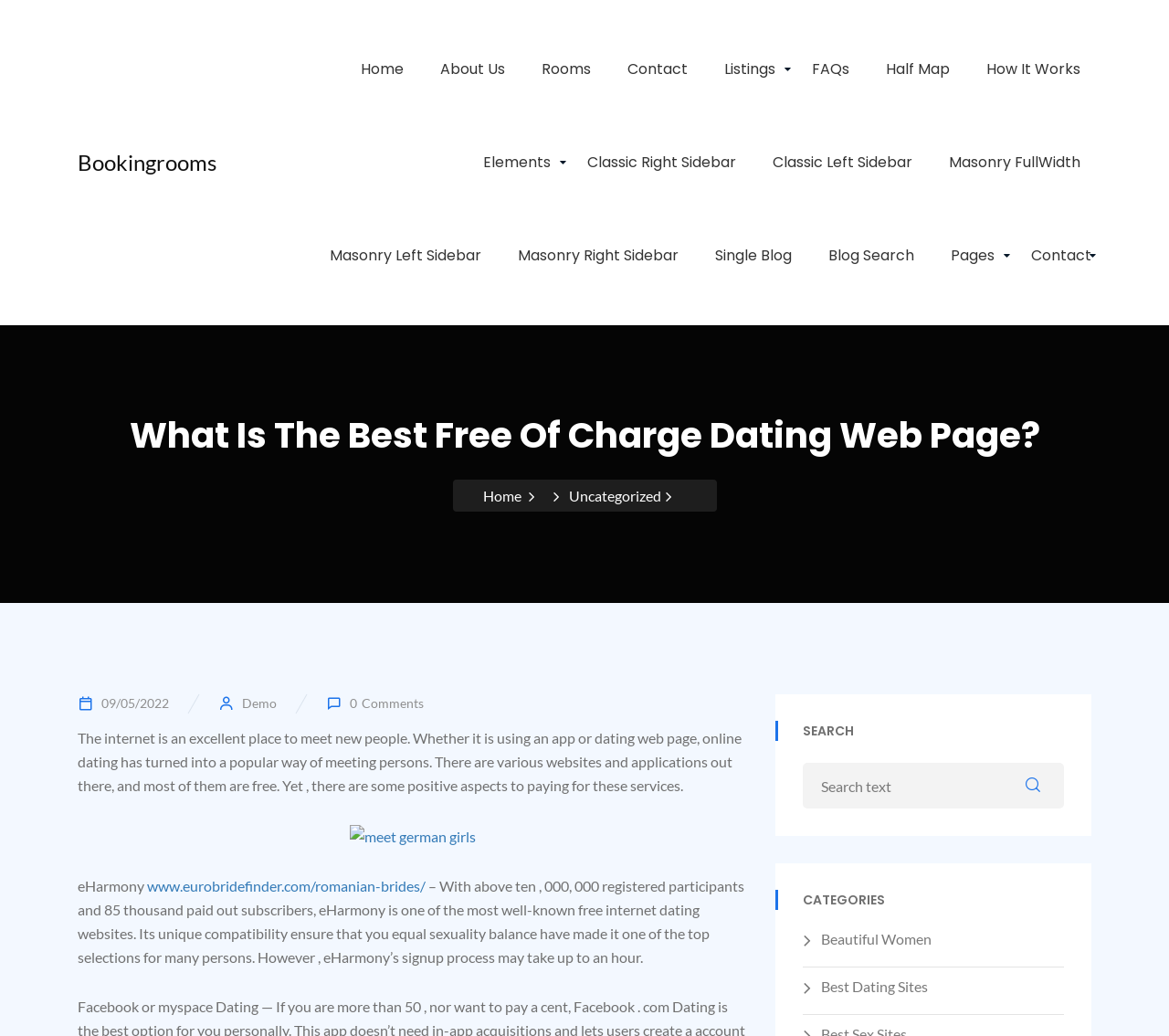Provide the bounding box coordinates of the area you need to click to execute the following instruction: "Search for something".

[0.687, 0.737, 0.91, 0.781]